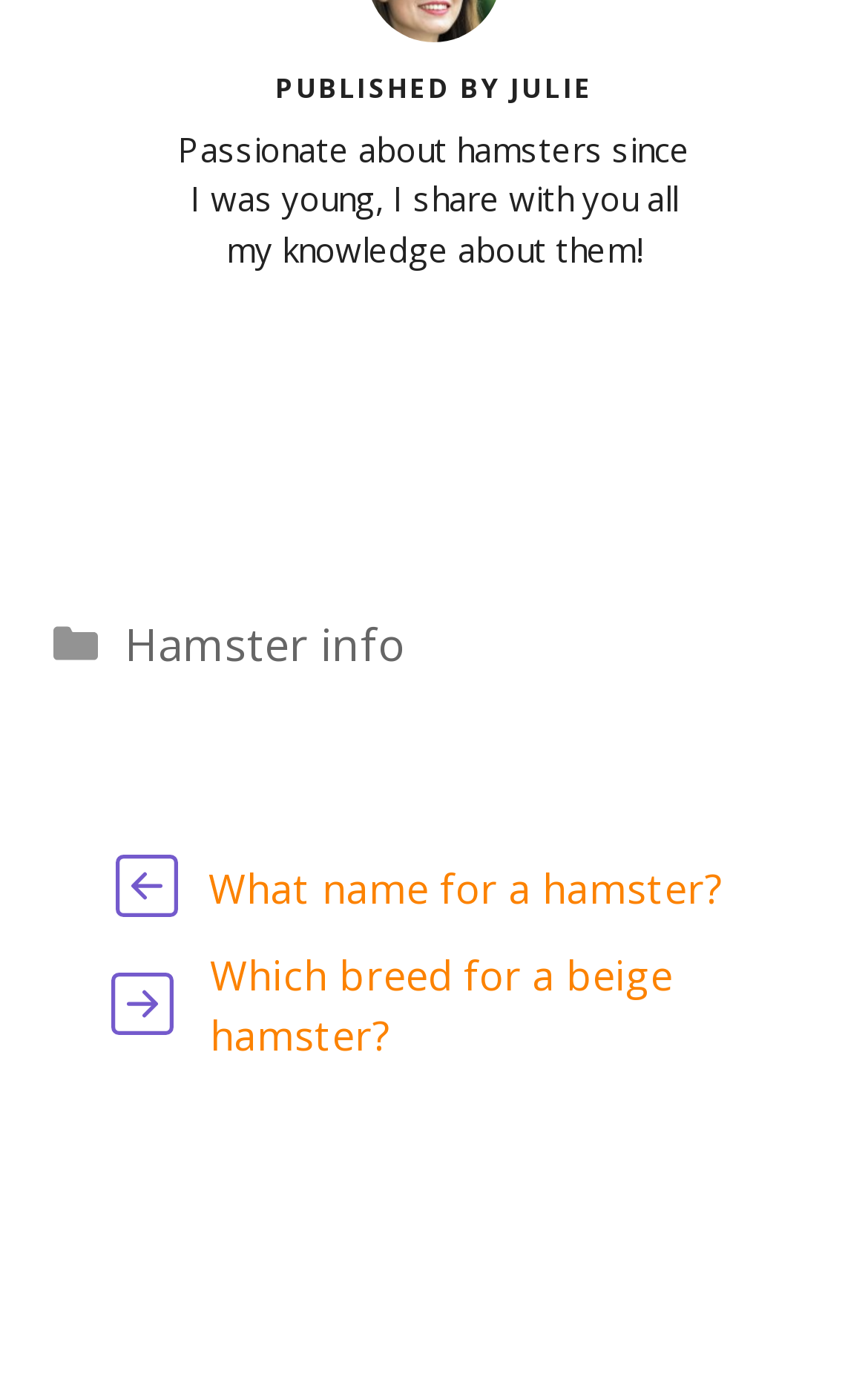Respond to the question below with a concise word or phrase:
What is the topic of the webpage?

Hamsters